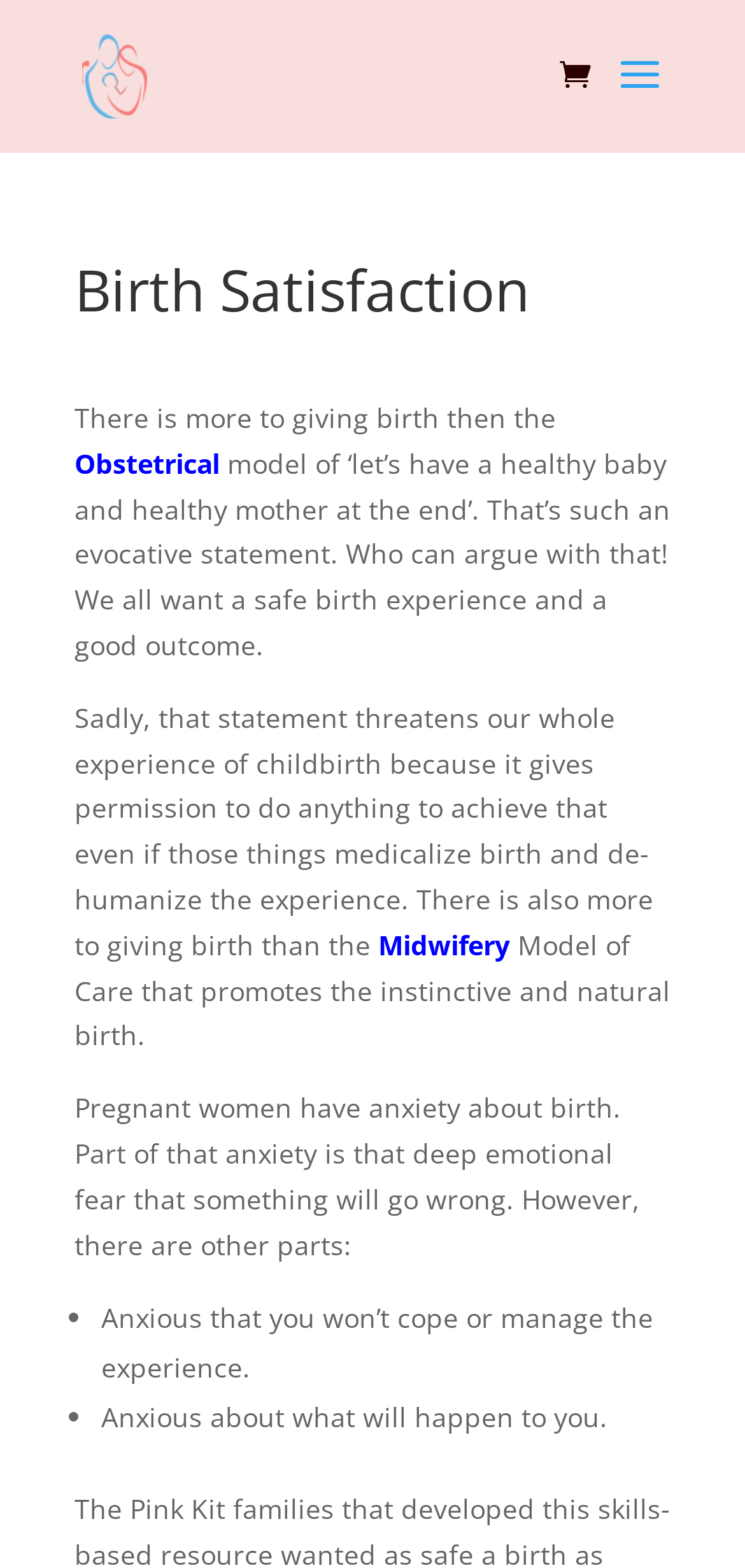Give a full account of the webpage's elements and their arrangement.

The webpage is about birth satisfaction, specifically how Birthing Better families achieved it. At the top left, there is a link to "Birthing Better" accompanied by an image with the same name. On the top right, there is a link with an icon. 

Below the top section, there is a heading that reads "Birth Satisfaction". Underneath the heading, there is a paragraph of text that discusses the limitations of the obstetrical model of childbirth, which prioritizes a healthy baby and mother over the birth experience. This text spans across most of the page.

To the right of the paragraph, there is a link to "Obstetrical". The text continues below, discussing how this model can lead to a medicalized and dehumanized birth experience. Further down, there is a link to "Midwifery" and a description of a model of care that promotes natural birth.

The page then discusses the anxiety pregnant women have about birth, including fears that something will go wrong and anxiety about coping with the experience. This section is formatted as a list, with bullet points marked by "•" symbols. The list items are arranged vertically, with the first item starting from the left side of the page and the second item below it.